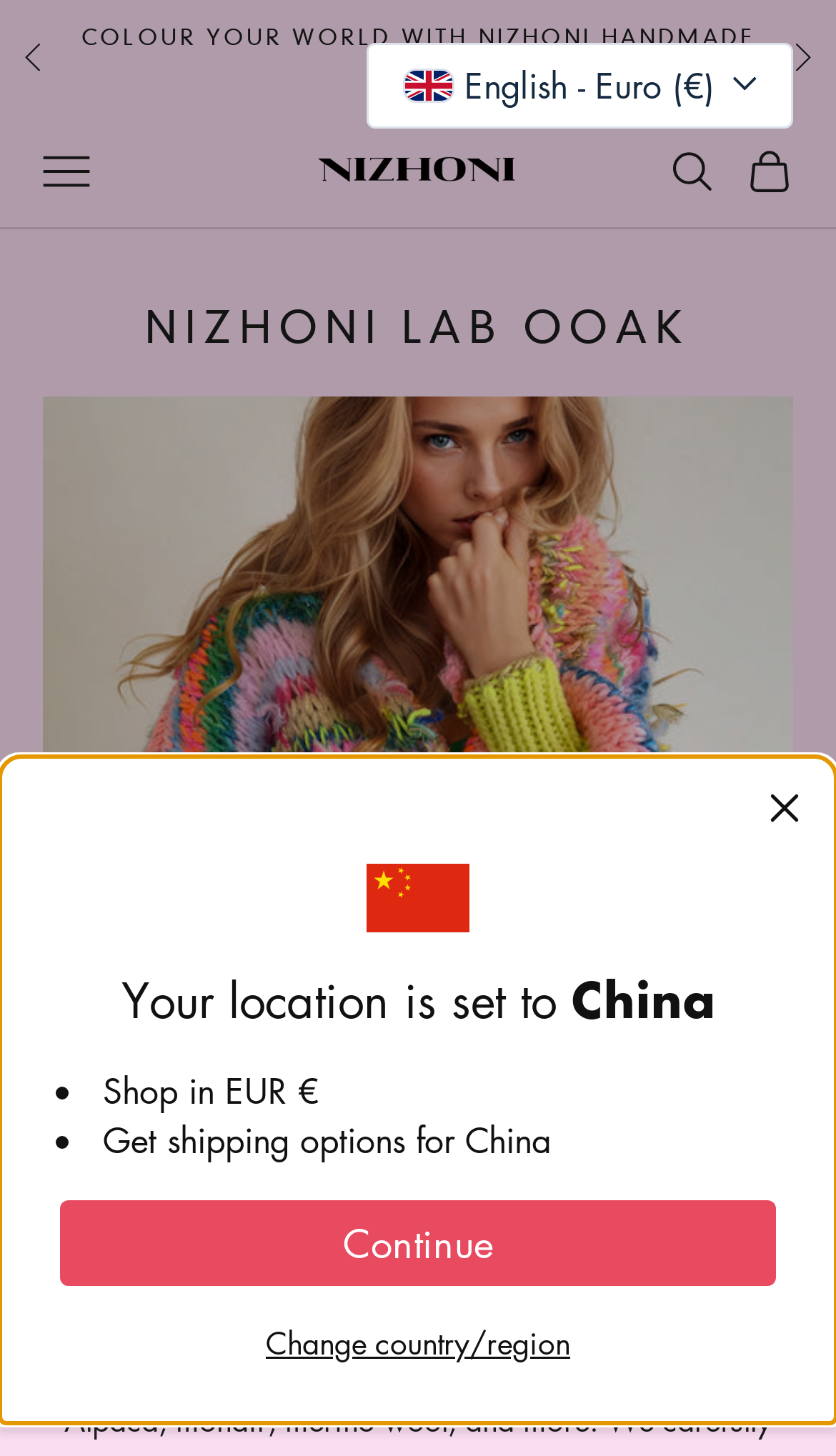Provide a one-word or brief phrase answer to the question:
What is the name of the website?

NIZHONI.ES